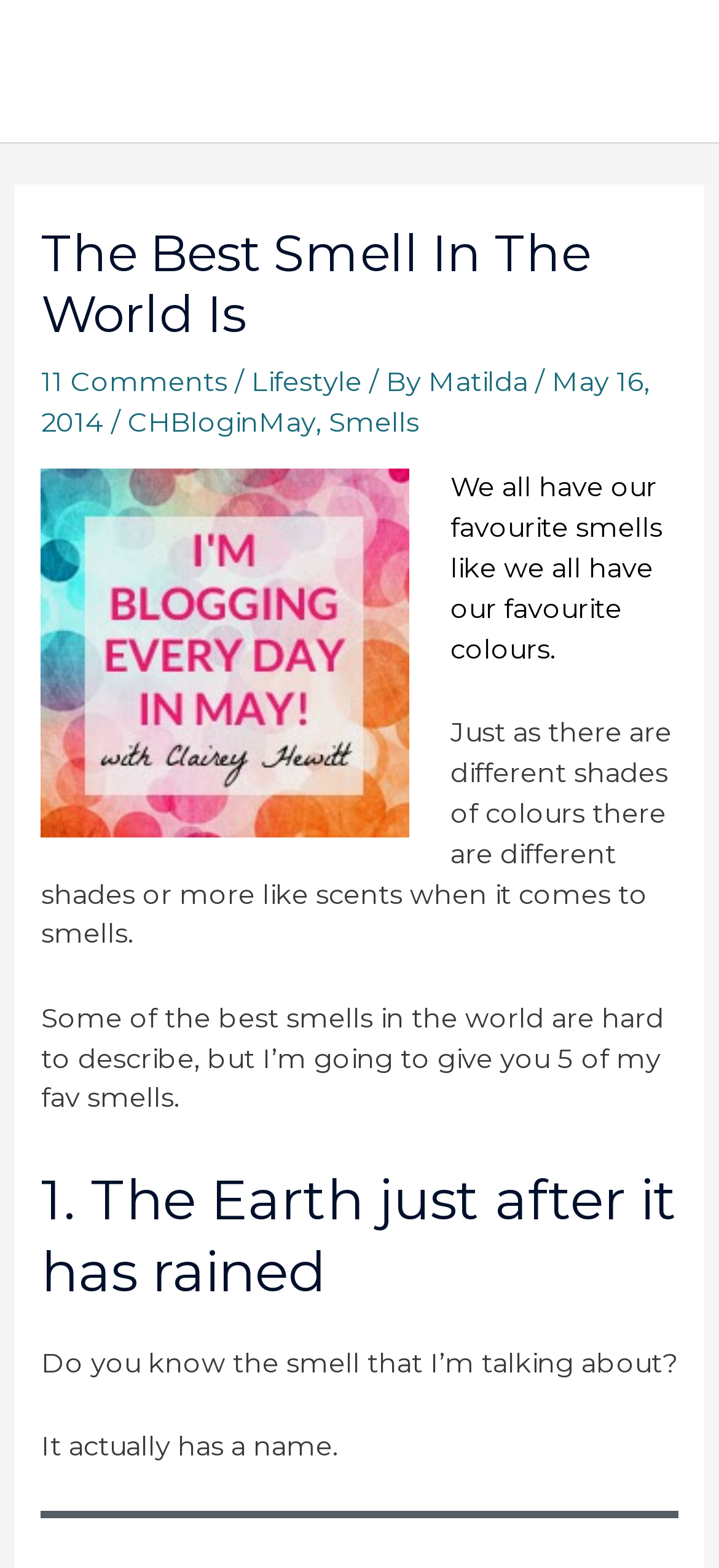Determine the bounding box coordinates for the UI element matching this description: "Search".

[0.903, 0.035, 0.949, 0.056]